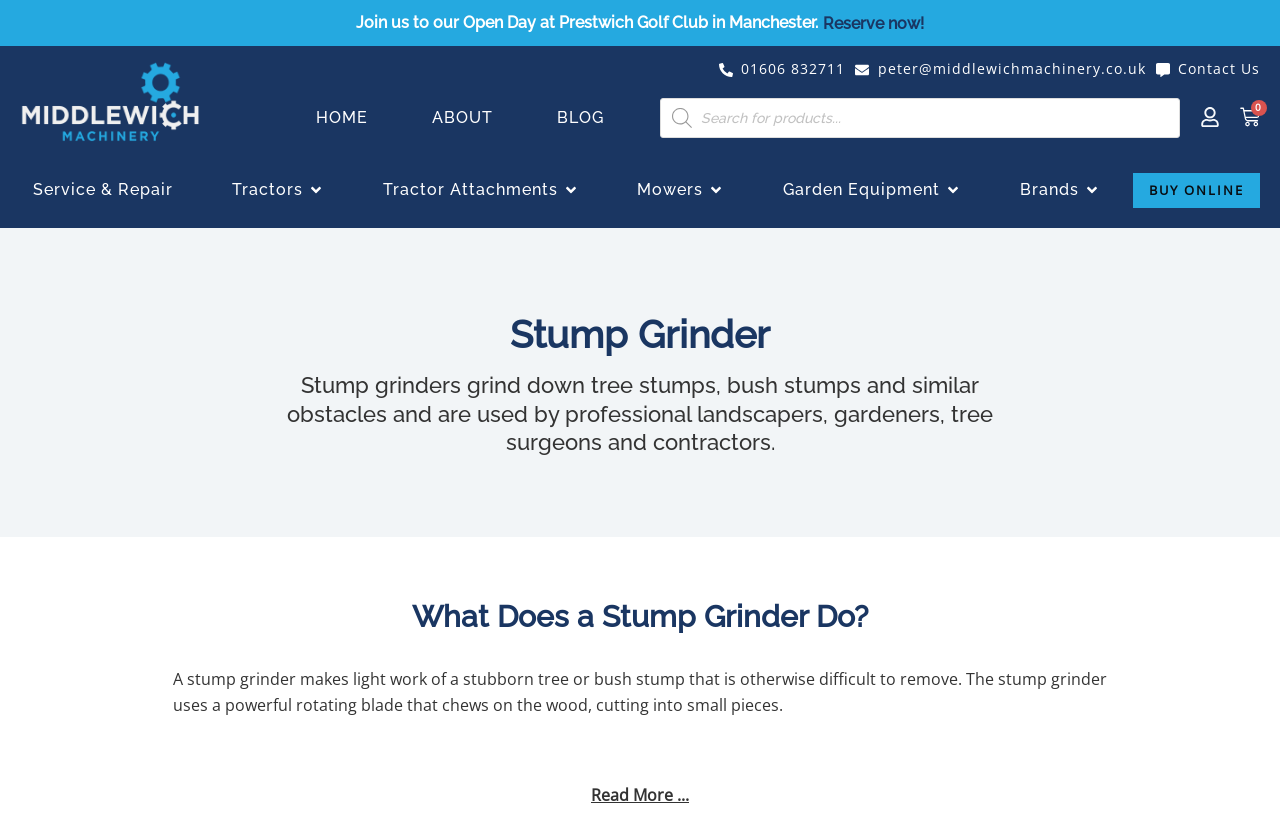Indicate the bounding box coordinates of the clickable region to achieve the following instruction: "Explore the 'Other Products' section."

None